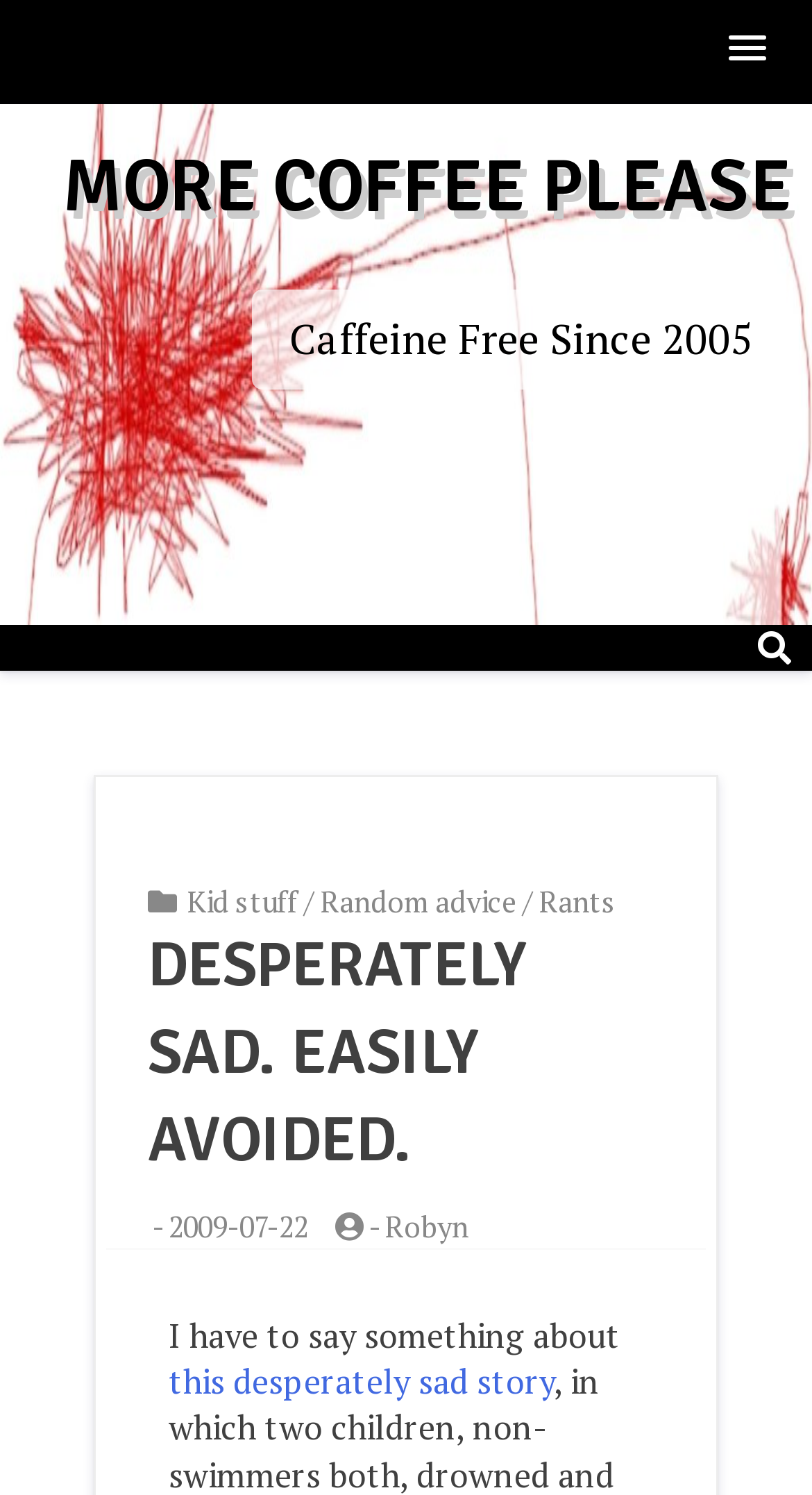What is the category of the 'Rants' link?
Answer the question with just one word or phrase using the image.

Unknown